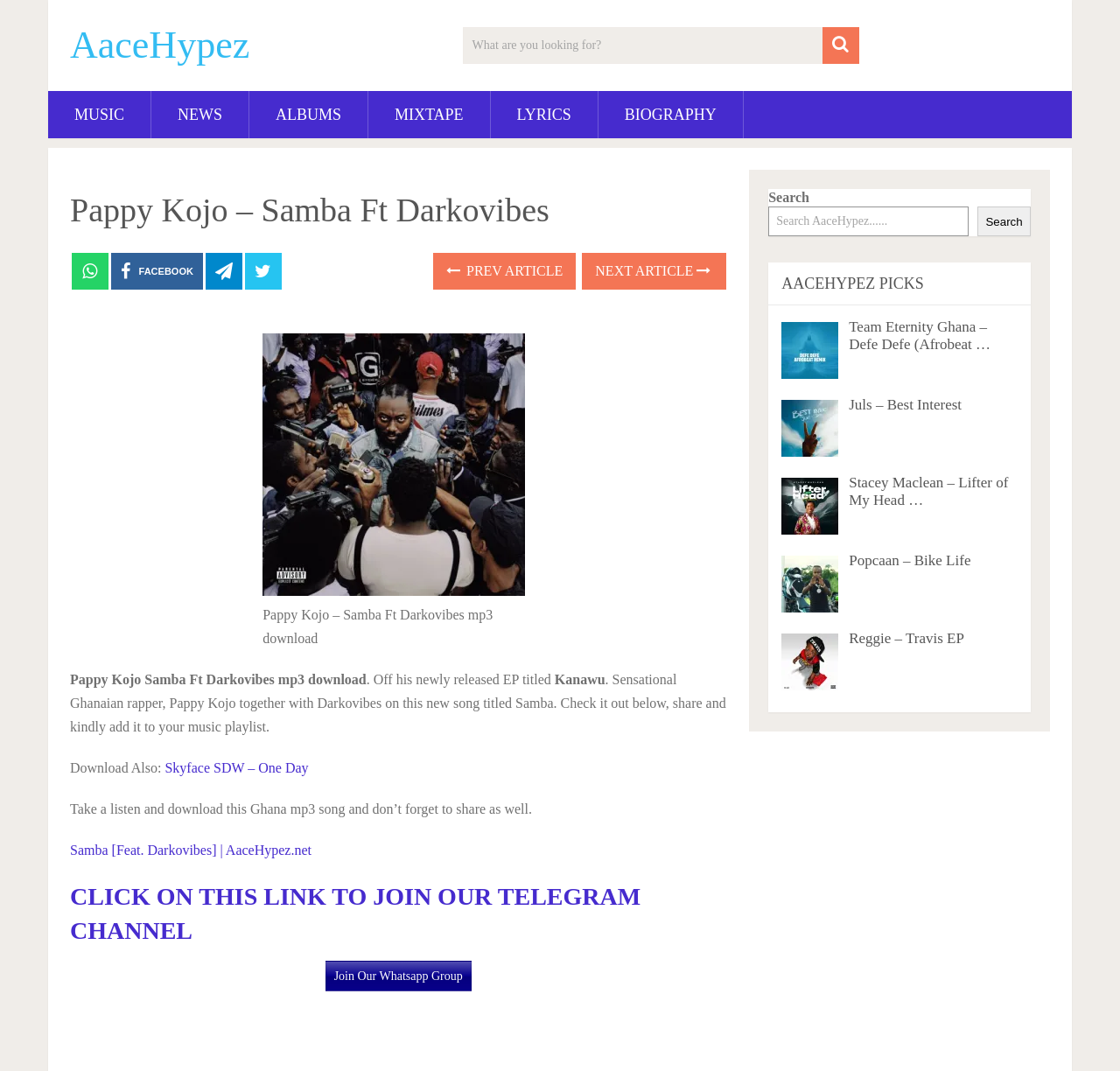Identify the bounding box coordinates of the element that should be clicked to fulfill this task: "Check out AACEHYPEZ PICKS". The coordinates should be provided as four float numbers between 0 and 1, i.e., [left, top, right, bottom].

[0.686, 0.245, 0.92, 0.285]